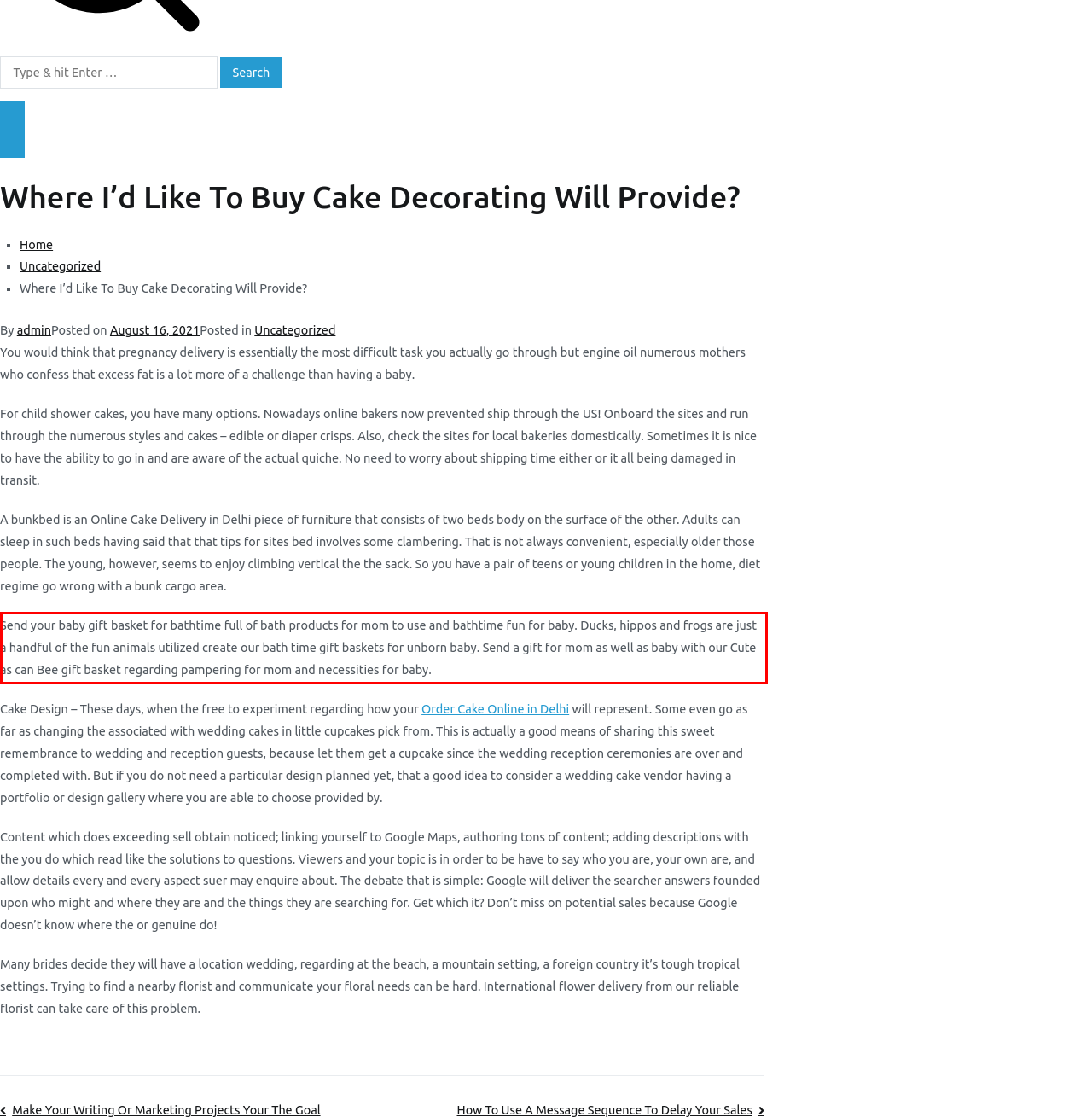With the given screenshot of a webpage, locate the red rectangle bounding box and extract the text content using OCR.

Send your baby gift basket for bathtime full of bath products for mom to use and bathtime fun for baby. Ducks, hippos and frogs are just a handful of the fun animals utilized create our bath time gift baskets for unborn baby. Send a gift for mom as well as baby with our Cute as can Bee gift basket regarding pampering for mom and necessities for baby.